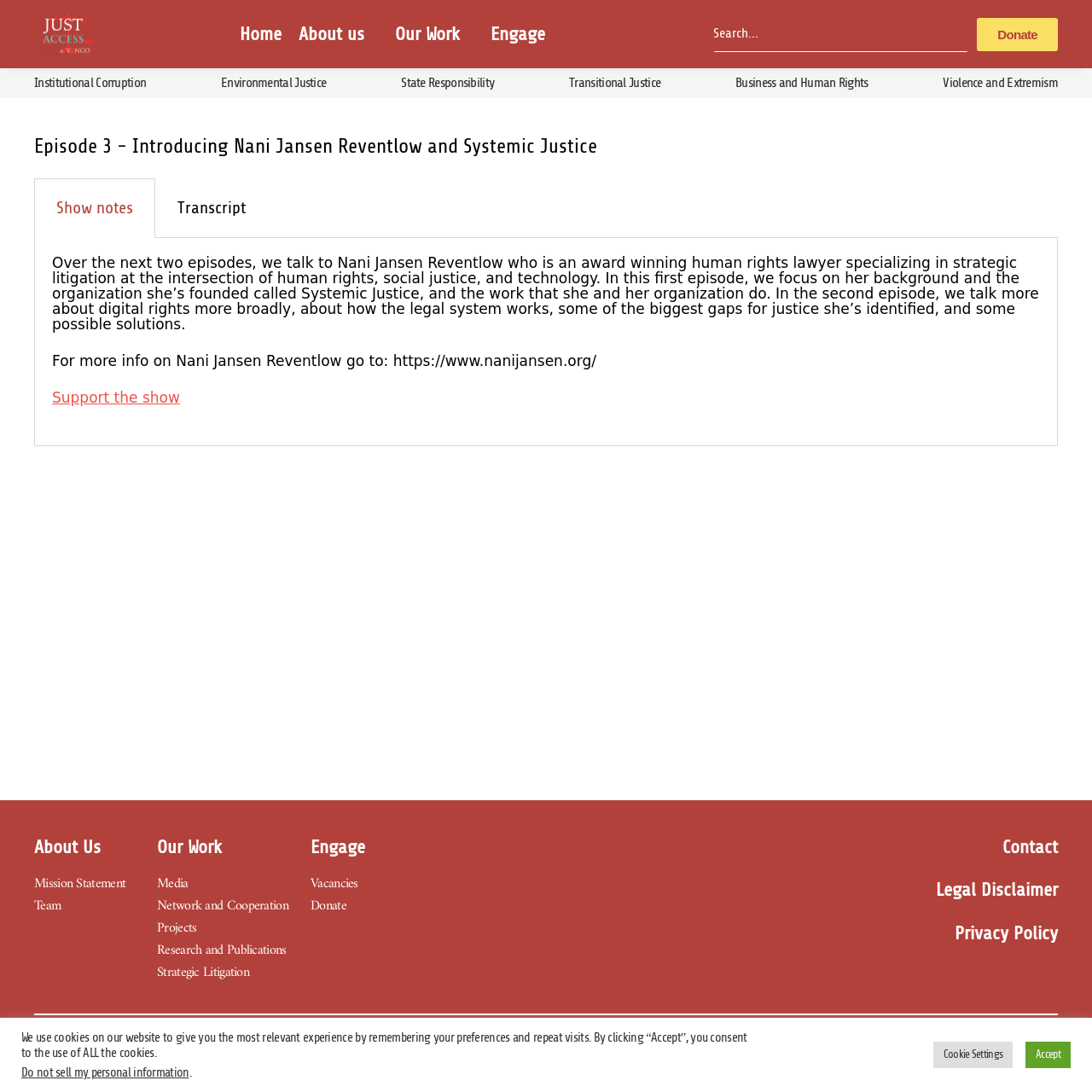What is the name of the human rights lawyer featured in this episode?
By examining the image, provide a one-word or phrase answer.

Nani Jansen Reventlow